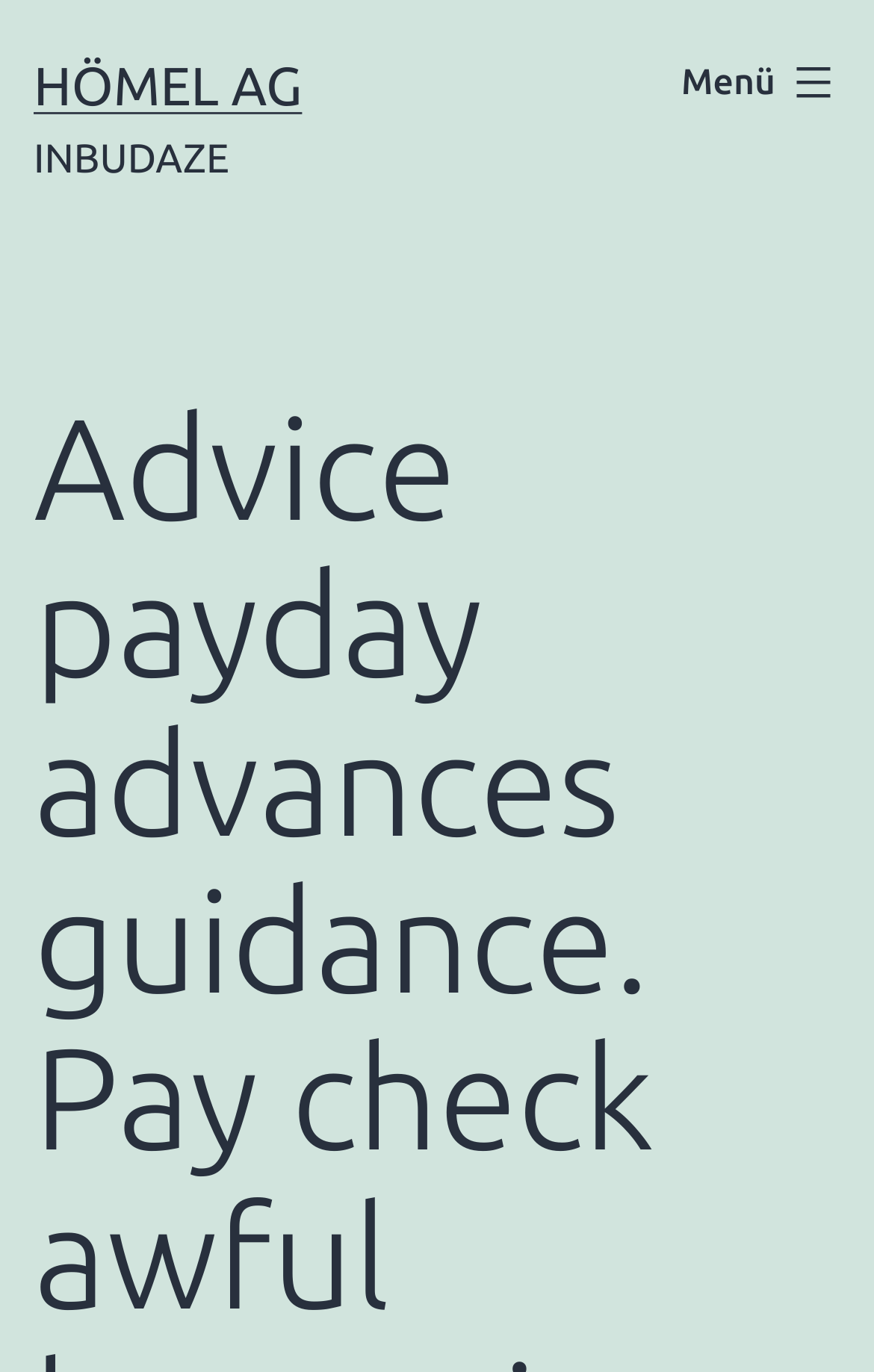Please specify the bounding box coordinates in the format (top-left x, top-left y, bottom-right x, bottom-right y), with all values as floating point numbers between 0 and 1. Identify the bounding box of the UI element described by: Menü Schließen

[0.741, 0.024, 1.0, 0.096]